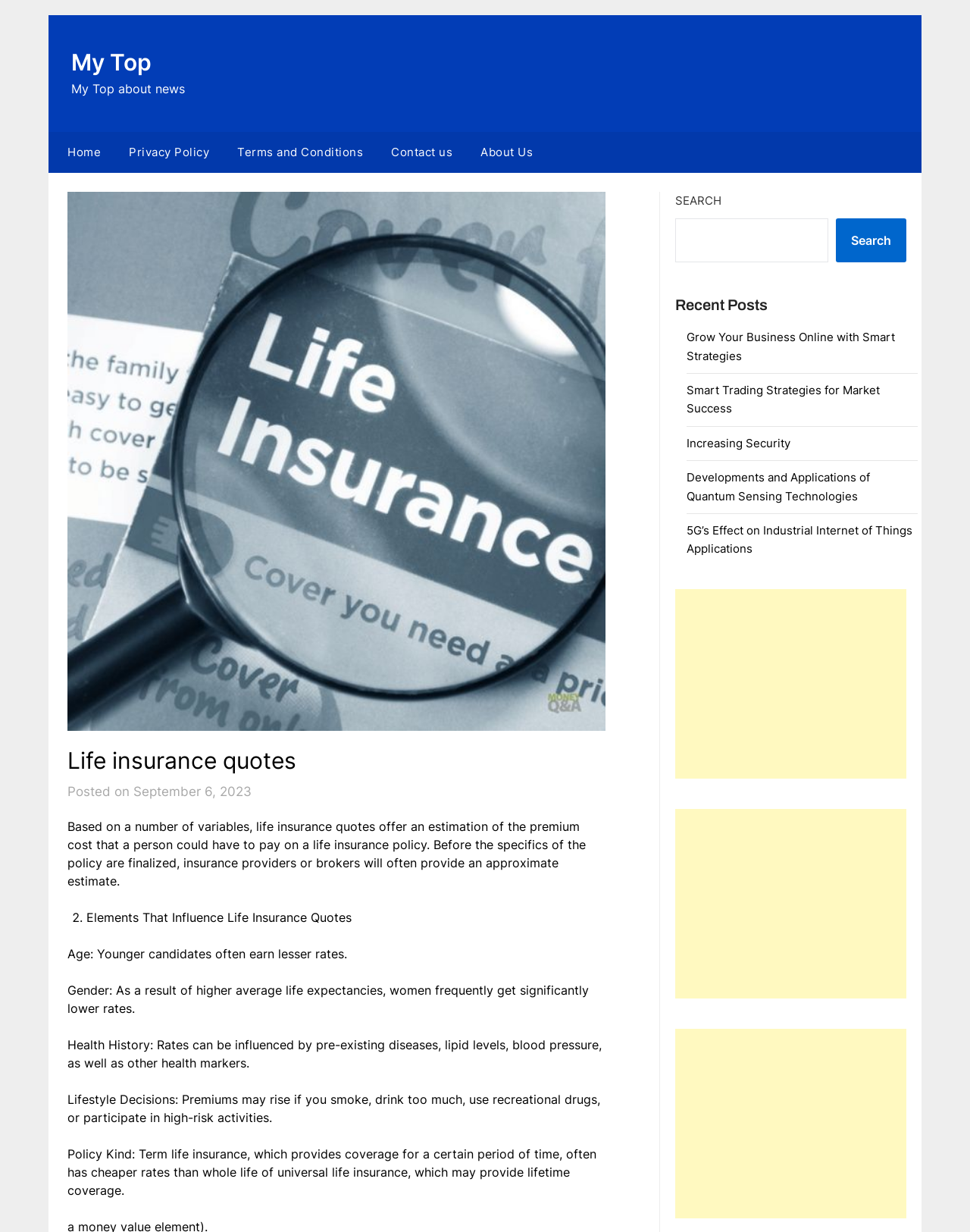Using the provided description Search, find the bounding box coordinates for the UI element. Provide the coordinates in (top-left x, top-left y, bottom-right x, bottom-right y) format, ensuring all values are between 0 and 1.

[0.862, 0.177, 0.934, 0.213]